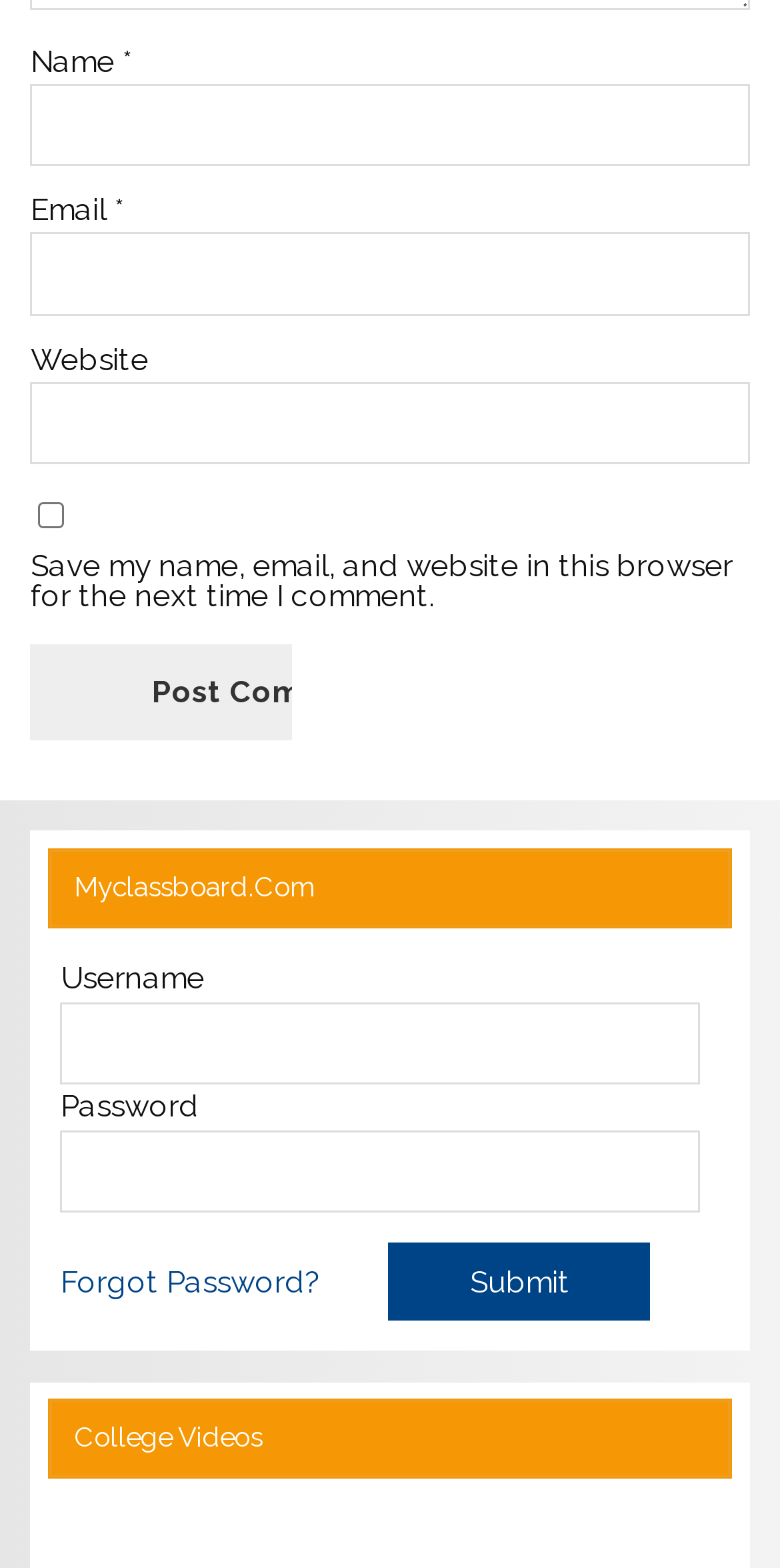Please identify the bounding box coordinates of the region to click in order to complete the given instruction: "Input your email". The coordinates should be four float numbers between 0 and 1, i.e., [left, top, right, bottom].

[0.039, 0.149, 0.961, 0.201]